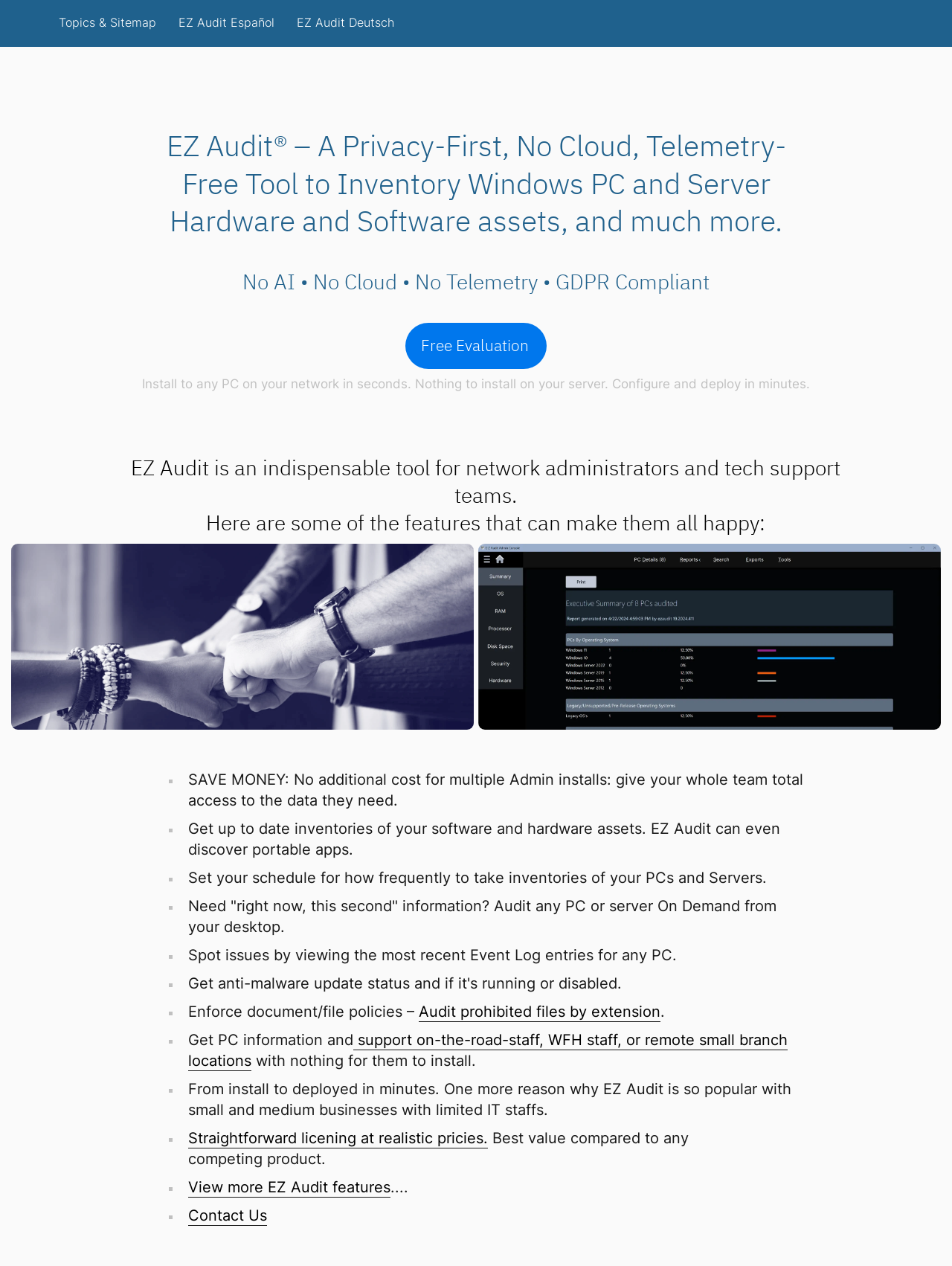Using the description "EZ Audit Deutsch", predict the bounding box of the relevant HTML element.

[0.312, 0.0, 0.414, 0.037]